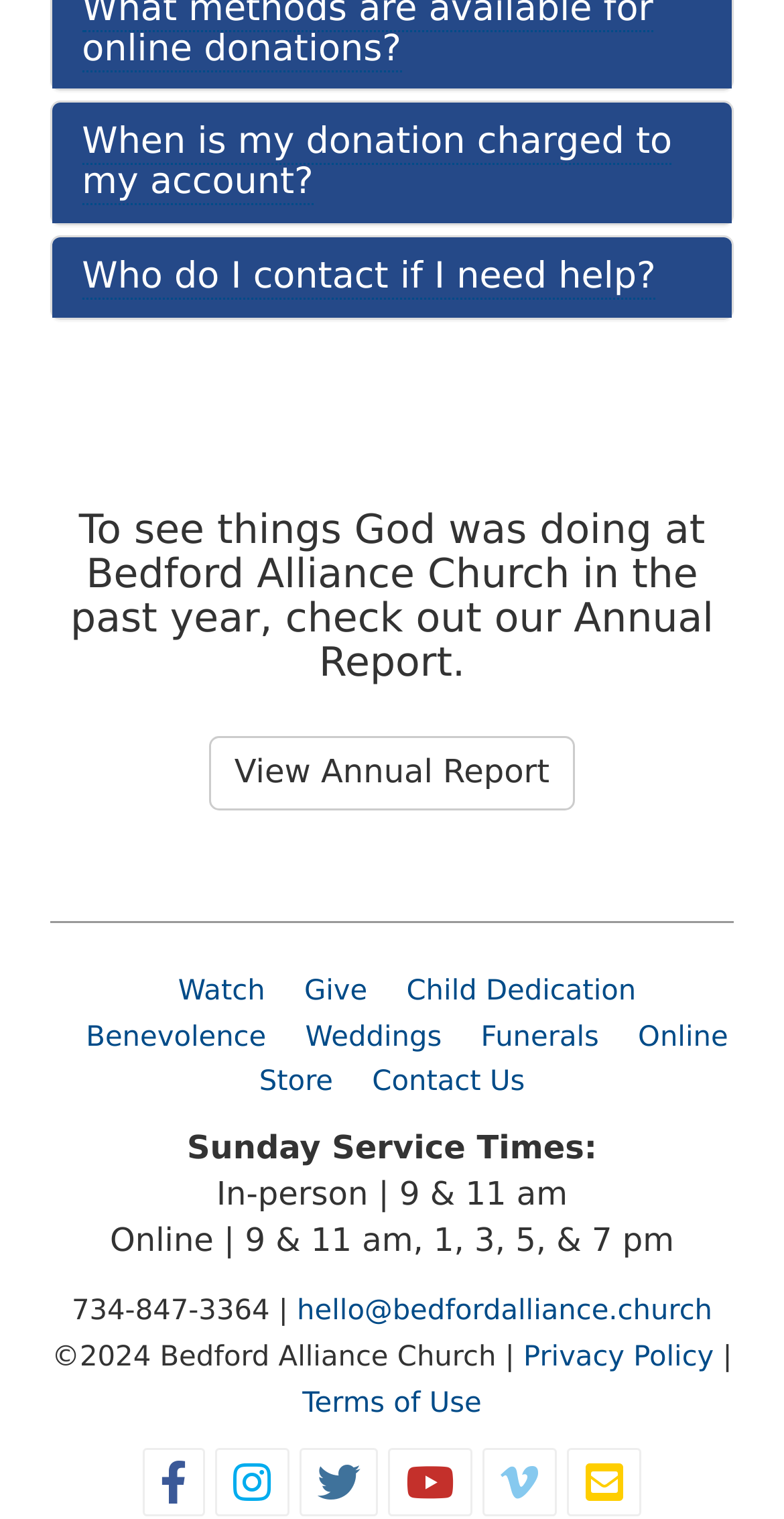Locate and provide the bounding box coordinates for the HTML element that matches this description: "Privacy Policy".

[0.668, 0.883, 0.911, 0.904]